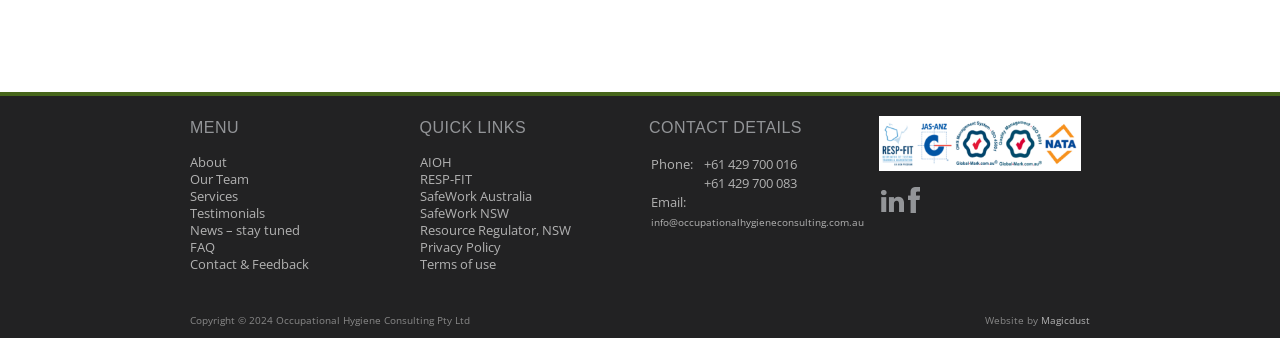Identify the bounding box for the given UI element using the description provided. Coordinates should be in the format (top-left x, top-left y, bottom-right x, bottom-right y) and must be between 0 and 1. Here is the description: SafeWork Australia

[0.328, 0.554, 0.415, 0.608]